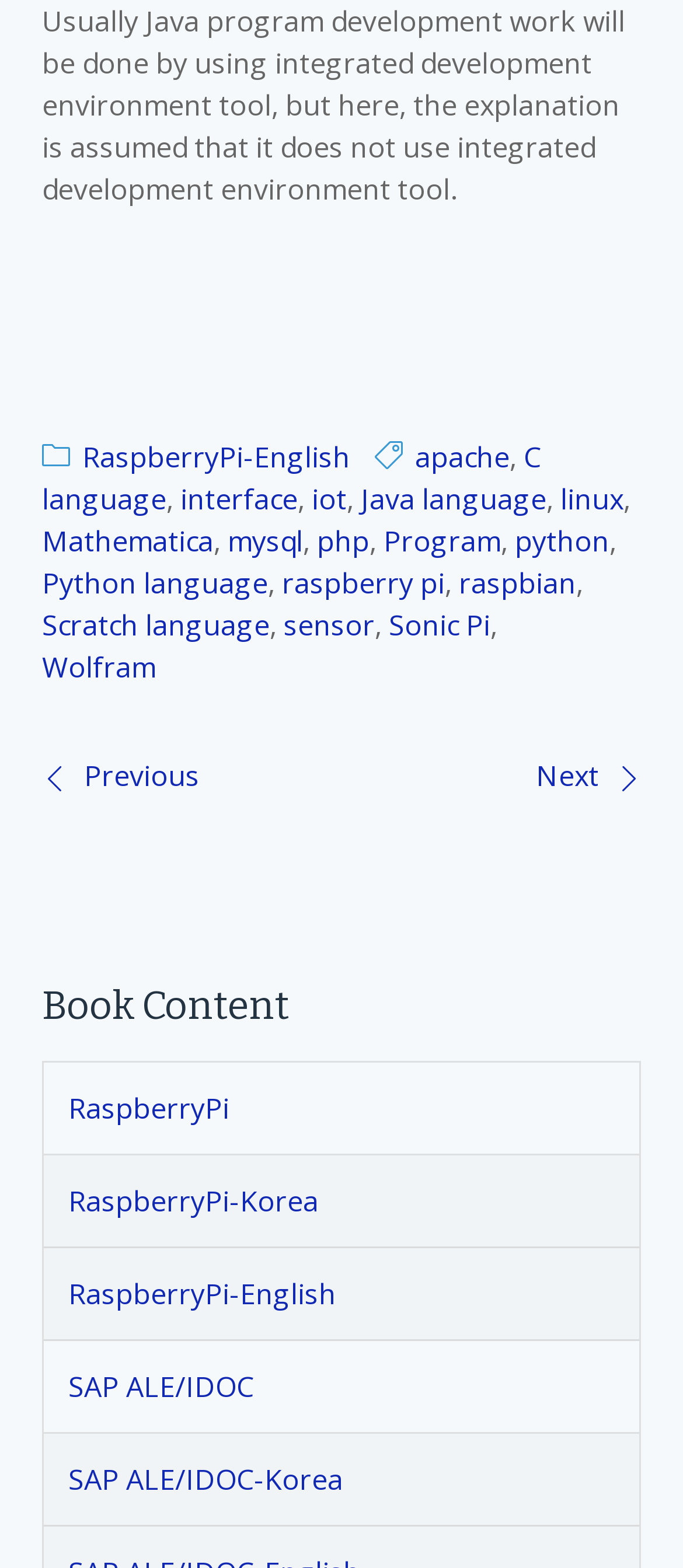How many headings are on the page? Refer to the image and provide a one-word or short phrase answer.

3